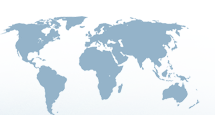Generate a detailed caption that describes the image.

The image features a simplified world map rendered in a light blue color against a light background. This visual representation highlights the continents and major landmasses, providing a general geographic context. It serves as a visual aid for the "Locations" section of Rocky Mountain Supply, suggesting global connectivity or illustrating the various locations where the company operates. The map is designed to be clear and accessible, making it easy for viewers to grasp the geographical scope of the company’s reach.